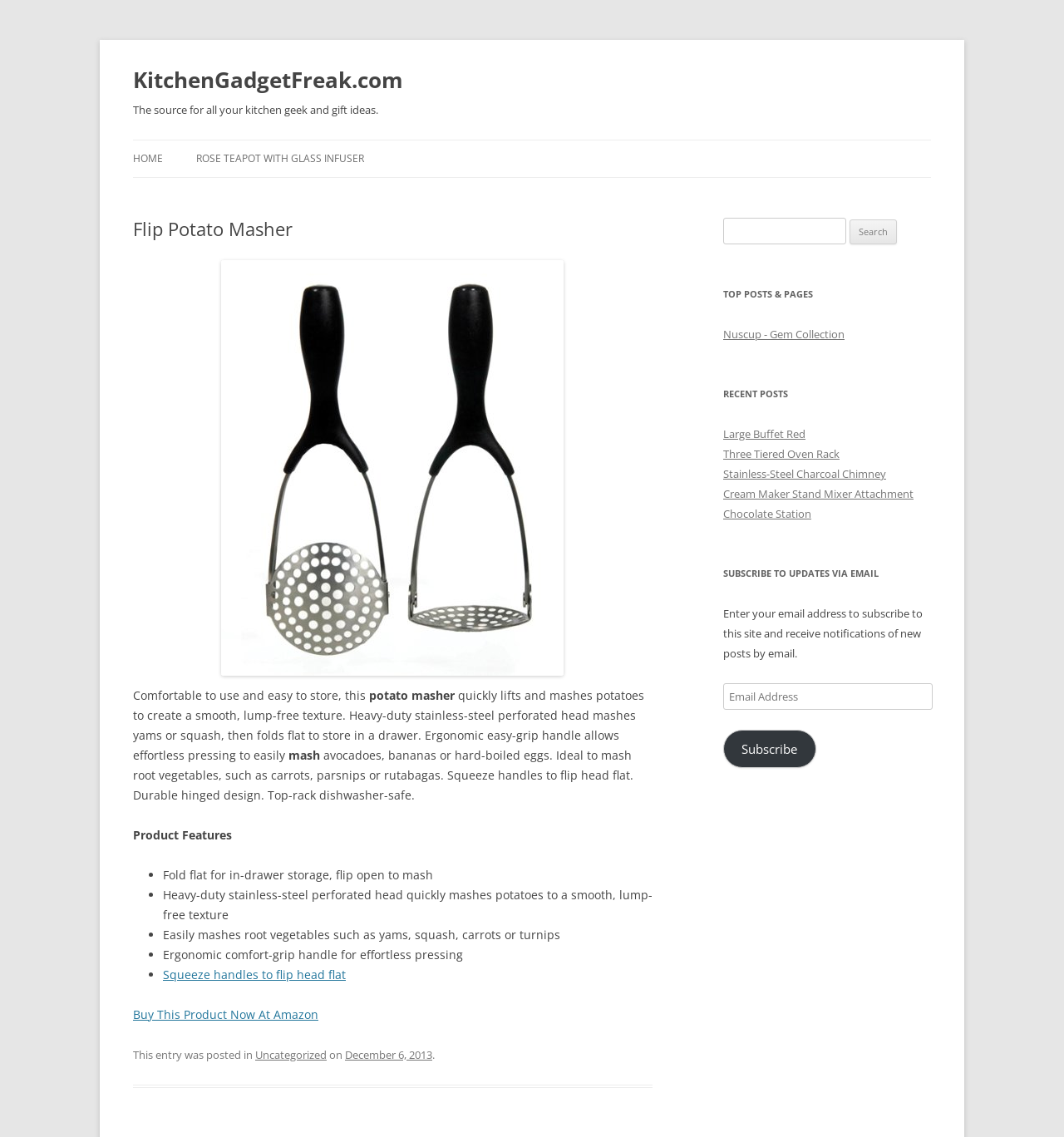Can you determine the bounding box coordinates of the area that needs to be clicked to fulfill the following instruction: "Buy This Product Now At Amazon"?

[0.125, 0.885, 0.299, 0.899]